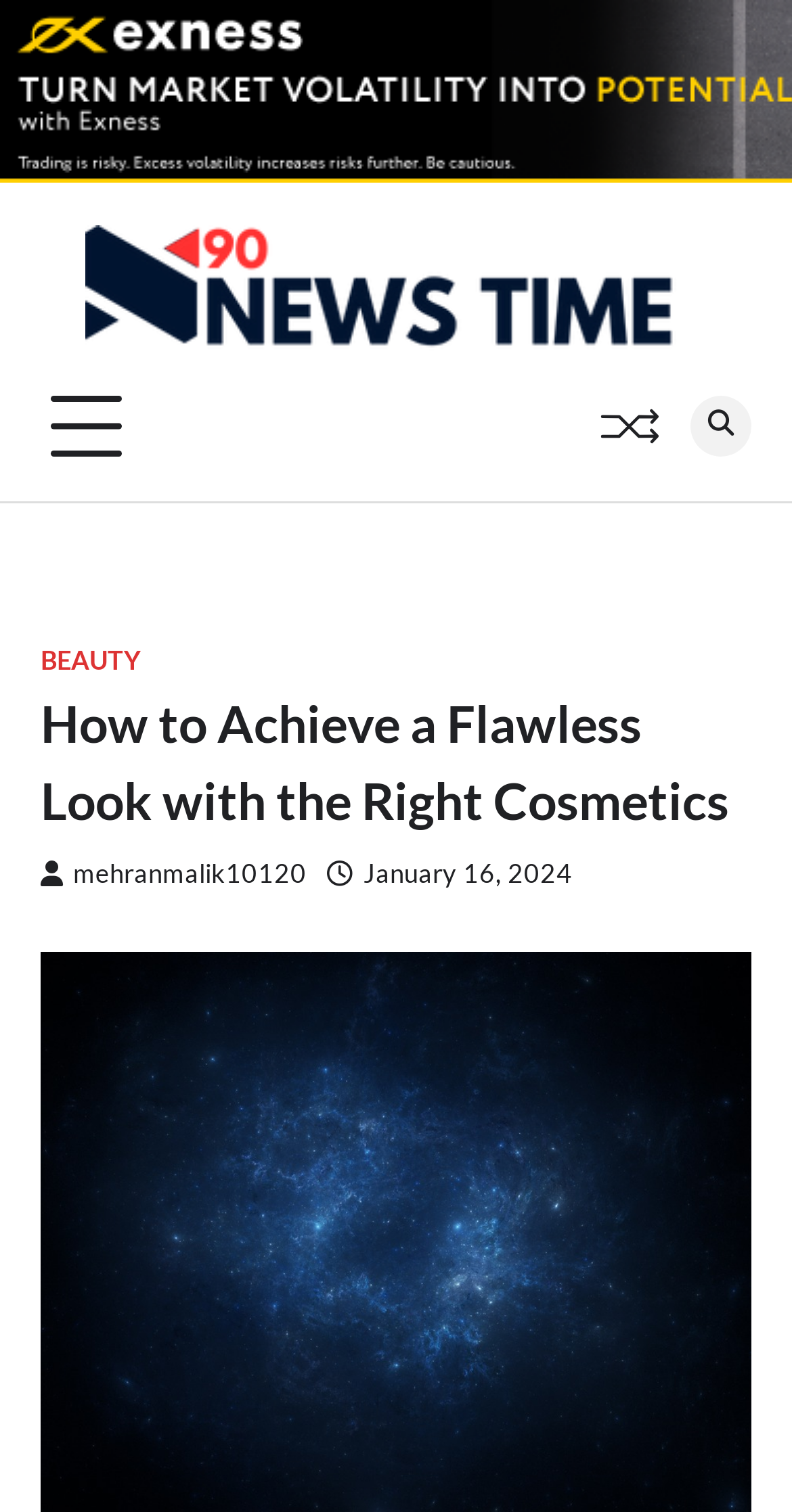Use a single word or phrase to answer the question: What is the website's name?

90 News Time